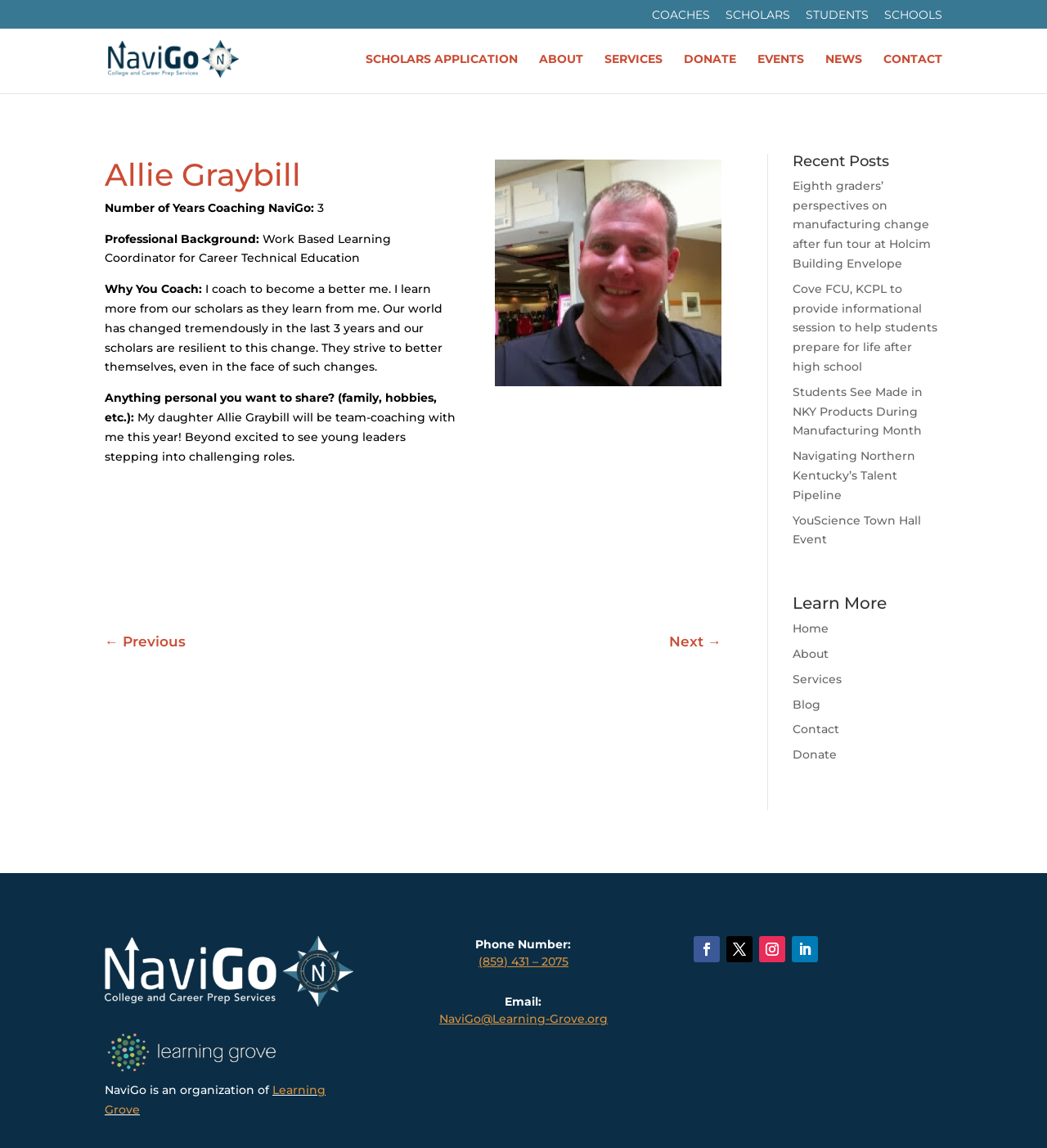What is the phone number of NaviGo?
Give a detailed and exhaustive answer to the question.

I found the phone number by looking at the bottom of the webpage, where it says 'Phone Number: (859) 431 – 2075'. This is the phone number of NaviGo.